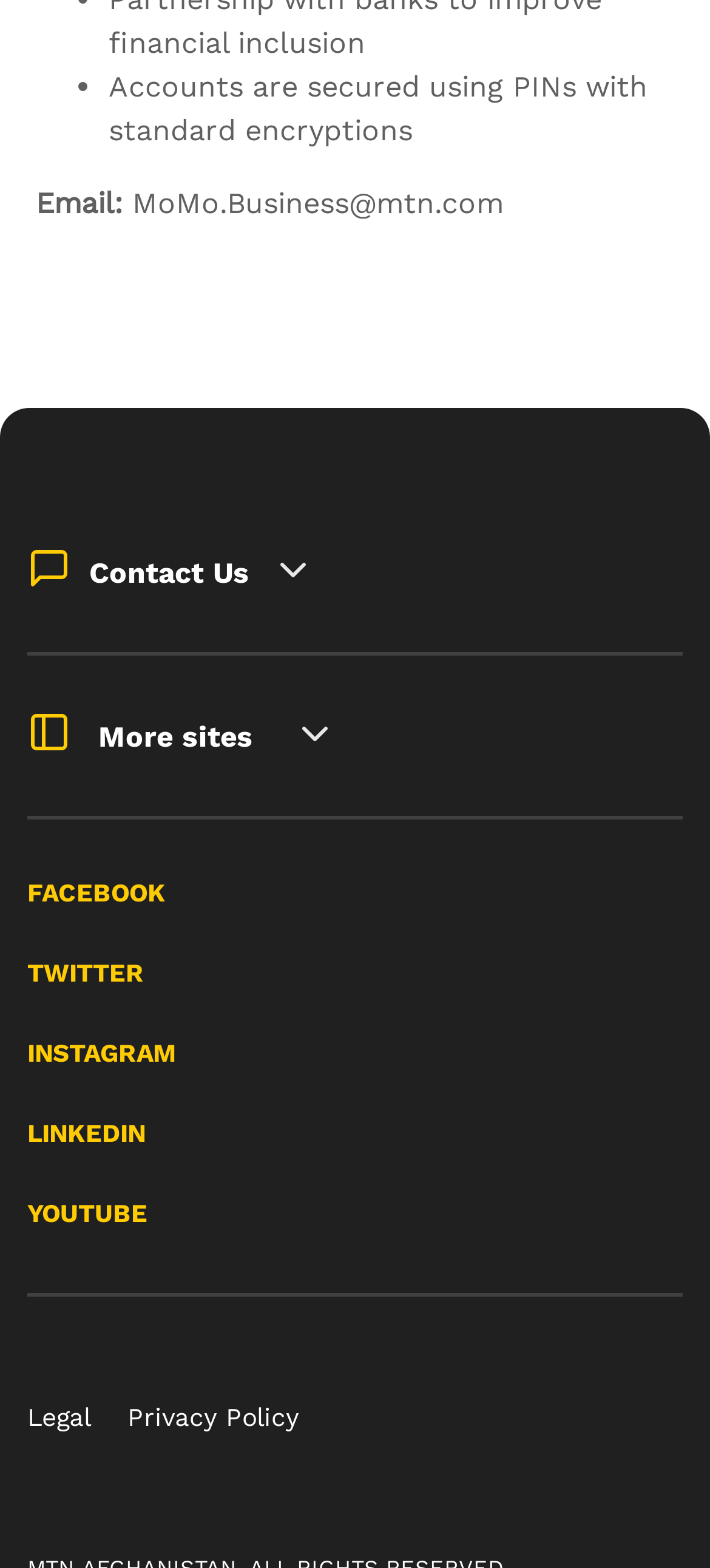Can you find the bounding box coordinates for the element to click on to achieve the instruction: "visit more sites"?

[0.038, 0.453, 0.962, 0.523]